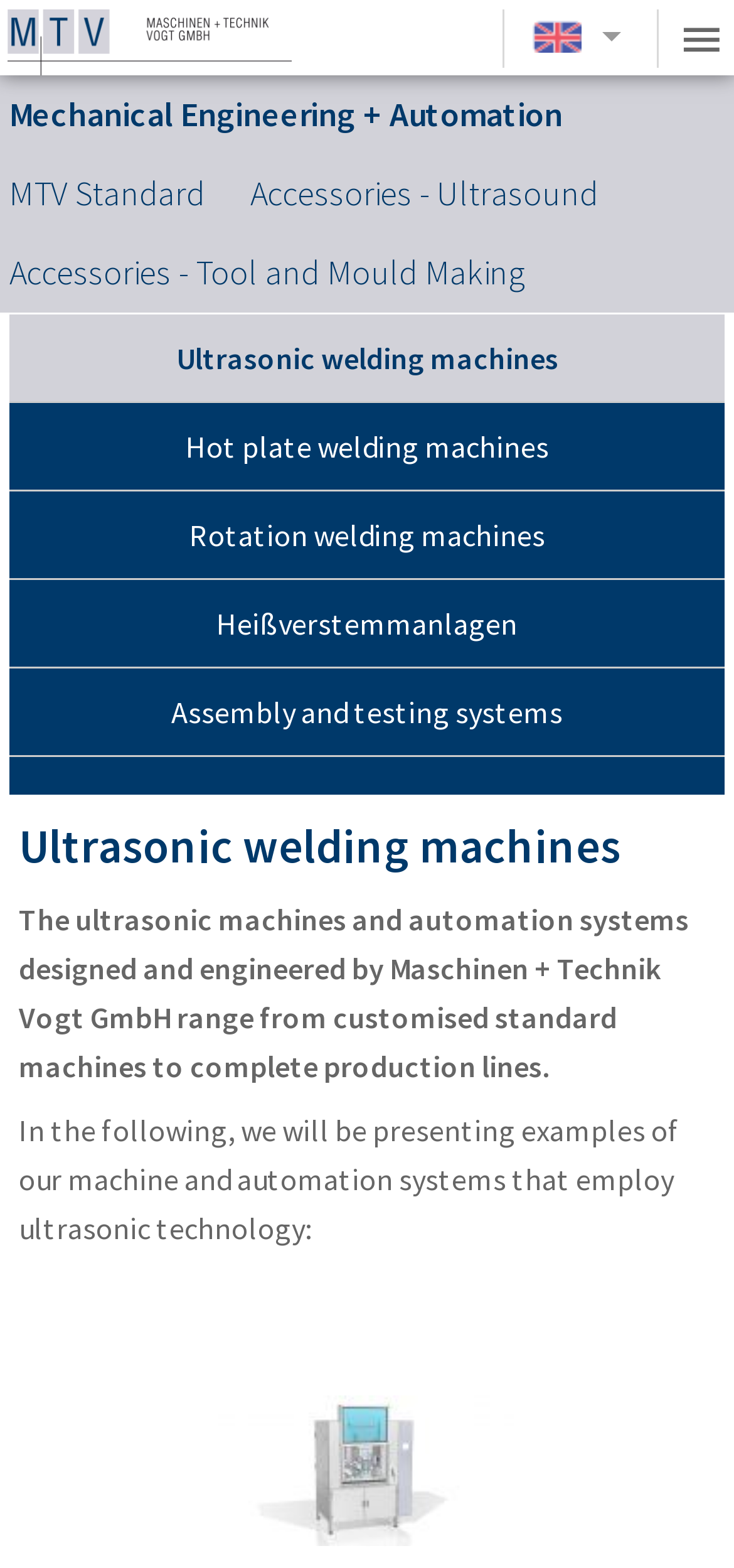What is the purpose of the machines?
Please answer the question with a single word or phrase, referencing the image.

Welding and automation